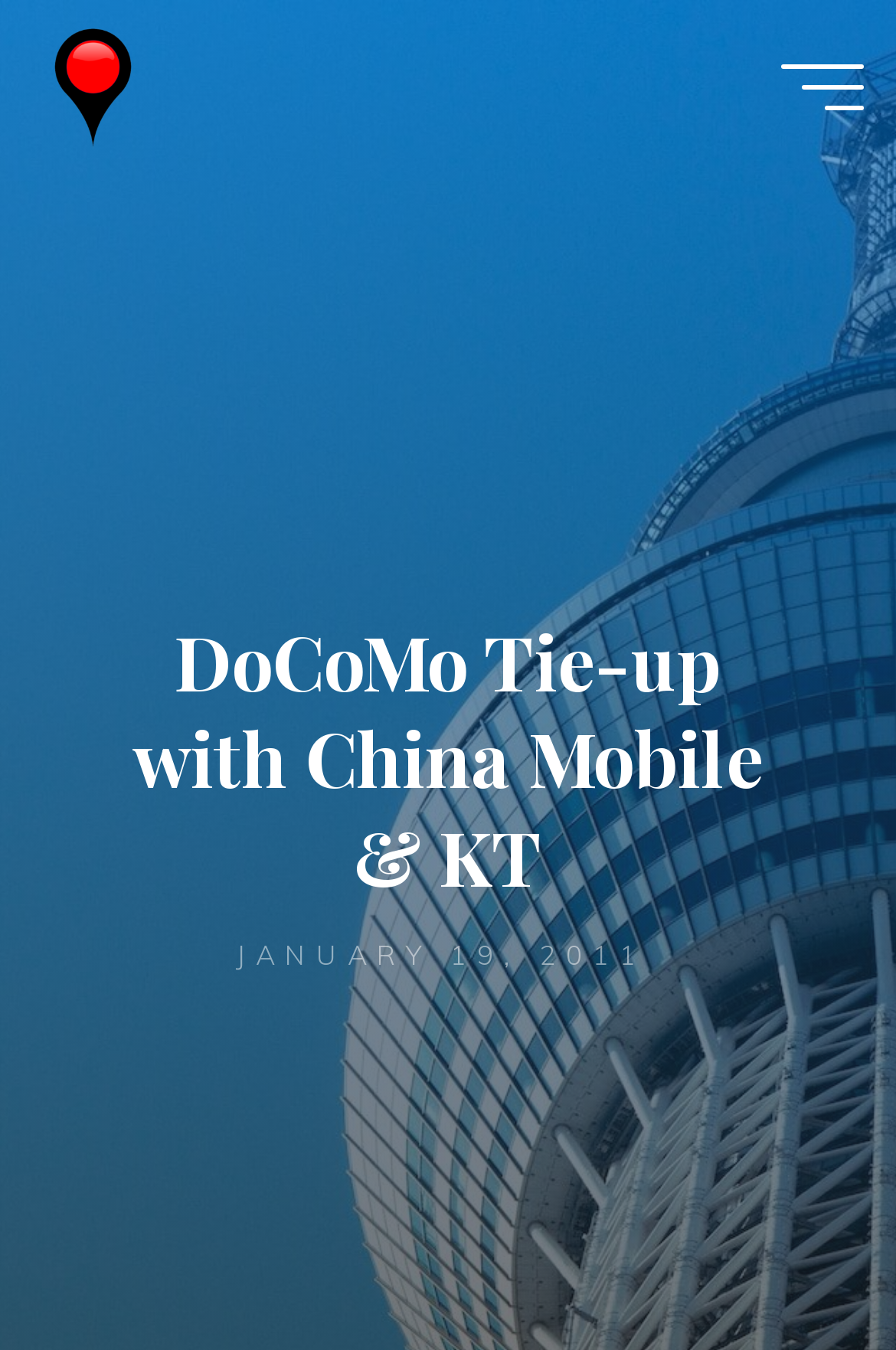Explain the webpage in detail.

The webpage is about a news article titled "DoCoMo Tie-up with China Mobile & KT" from Wireless Watch Japan. At the top-left corner, there is a link and an image, both labeled as "Wireless Watch Japan", which likely serve as a logo or a navigation element. 

Below the logo, there is a main title "DoCoMo Tie-up with China Mobile & KT" in the middle of the page. The title is followed by a time stamp "JANUARY 19, 2011" on the right side. 

On the top-right corner, there is a button labeled "Main menu", which likely provides access to other sections of the website. 

Additionally, there is another link to "Wireless Watch Japan" at the top-center of the page.